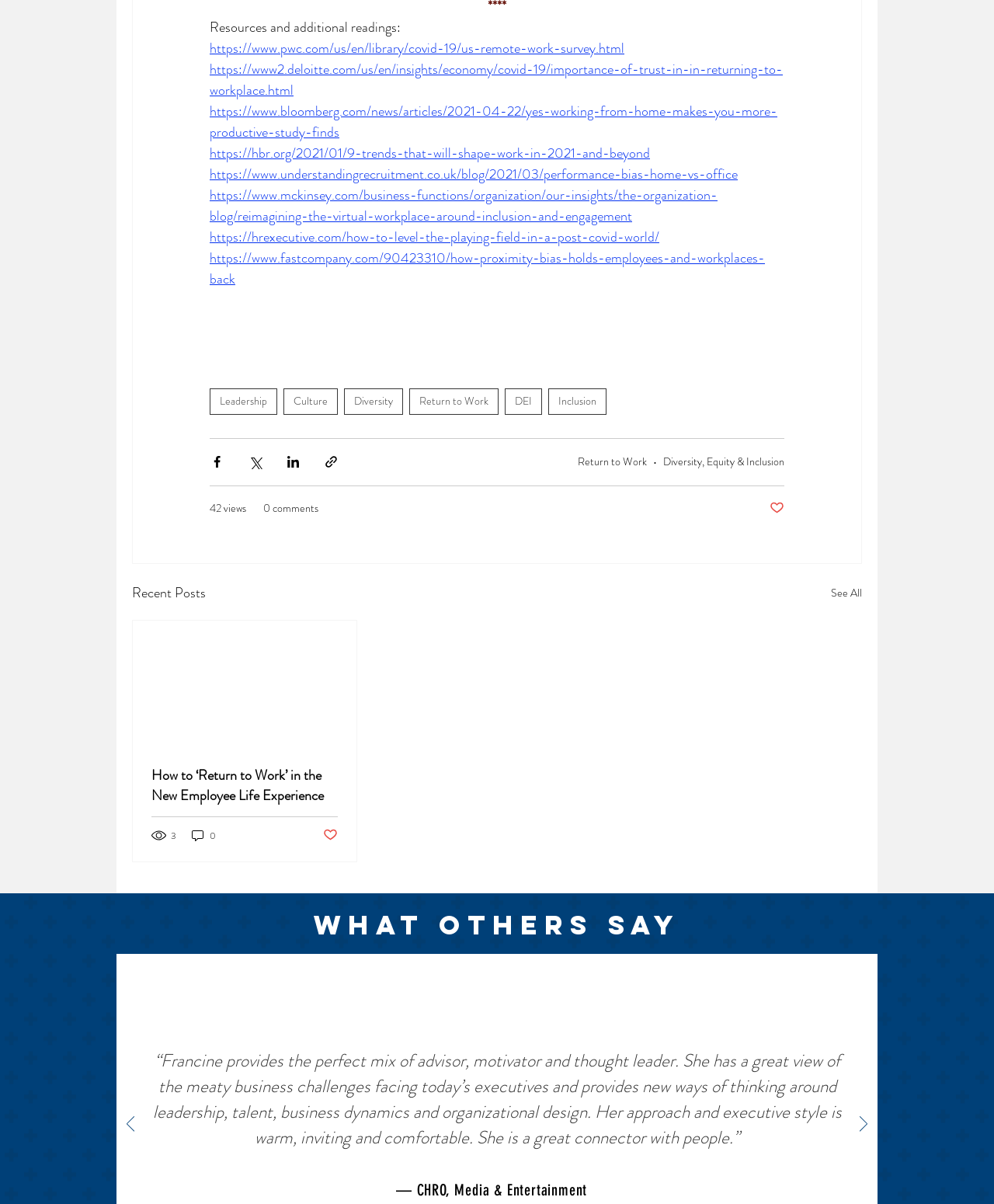Please determine the bounding box coordinates of the section I need to click to accomplish this instruction: "Go to the 'Leadership' page".

[0.211, 0.323, 0.279, 0.344]